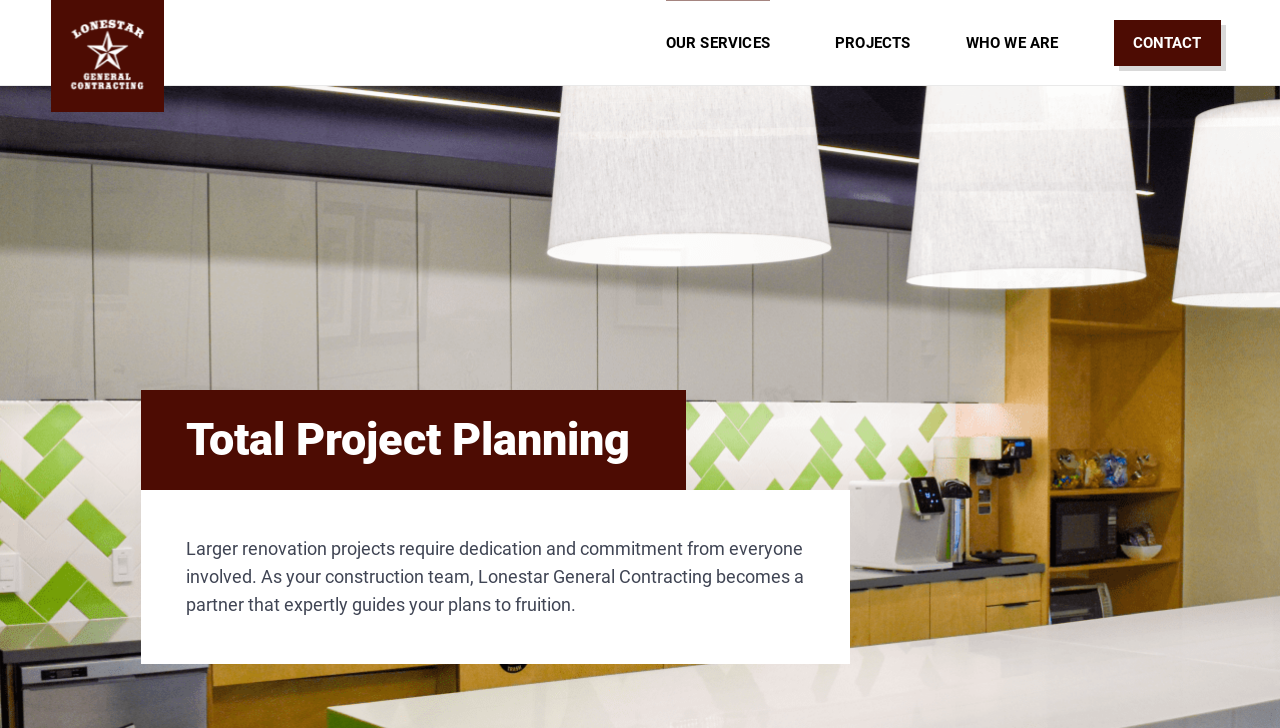What is the tone of the webpage?
Based on the visual details in the image, please answer the question thoroughly.

I determined the tone by analyzing the language used on the webpage, which is formal and descriptive, indicating a professional tone.